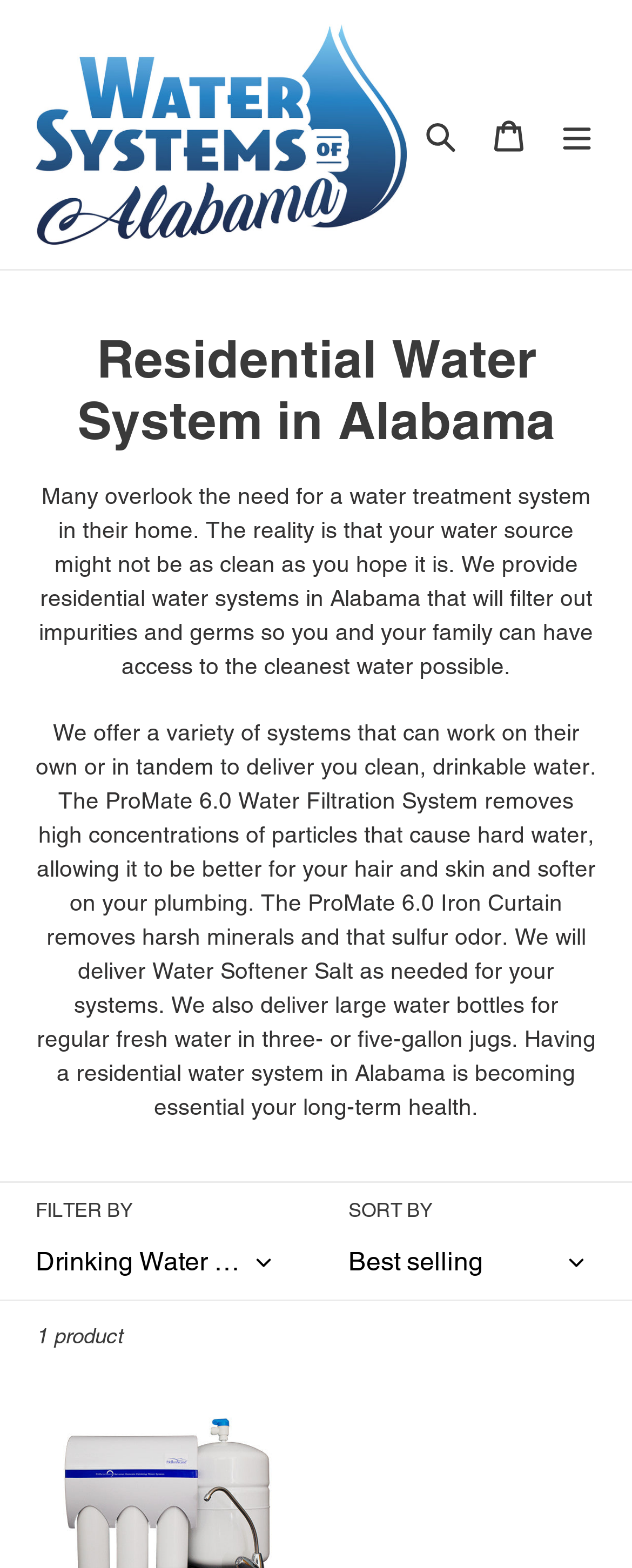What is the purpose of the ProMate 6.0 Water Filtration System?
Answer the question in as much detail as possible.

I found a StaticText element that describes the ProMate 6.0 Water Filtration System, which states that it 'removes high concentrations of particles that cause hard water, allowing it to be better for your hair and skin and softer on your plumbing'.